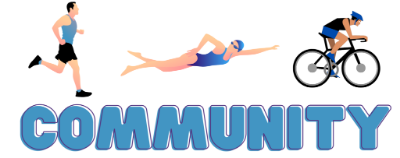Respond to the following query with just one word or a short phrase: 
How many figures are showcased in the image?

Three